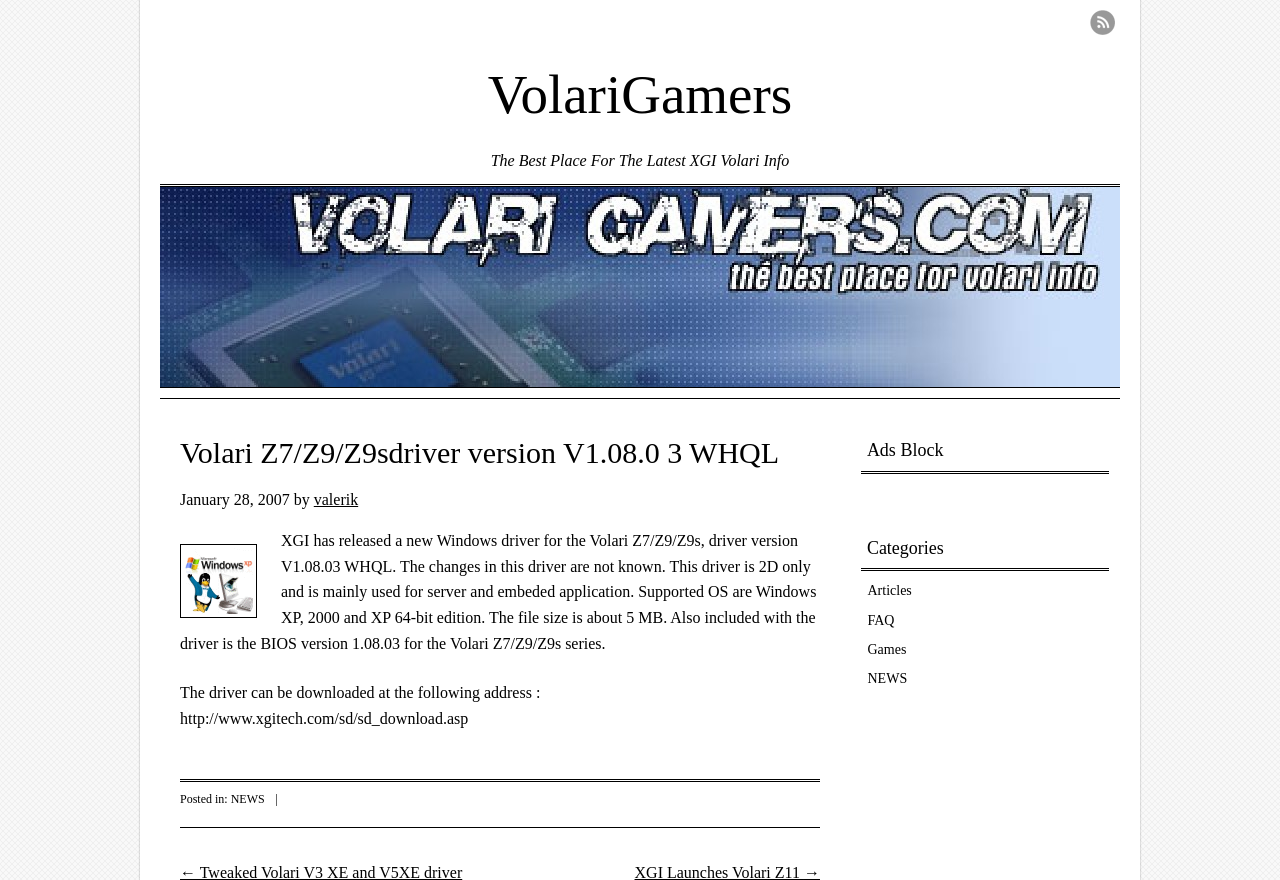What is the date of the article?
Please answer the question with a single word or phrase, referencing the image.

January 28, 2007